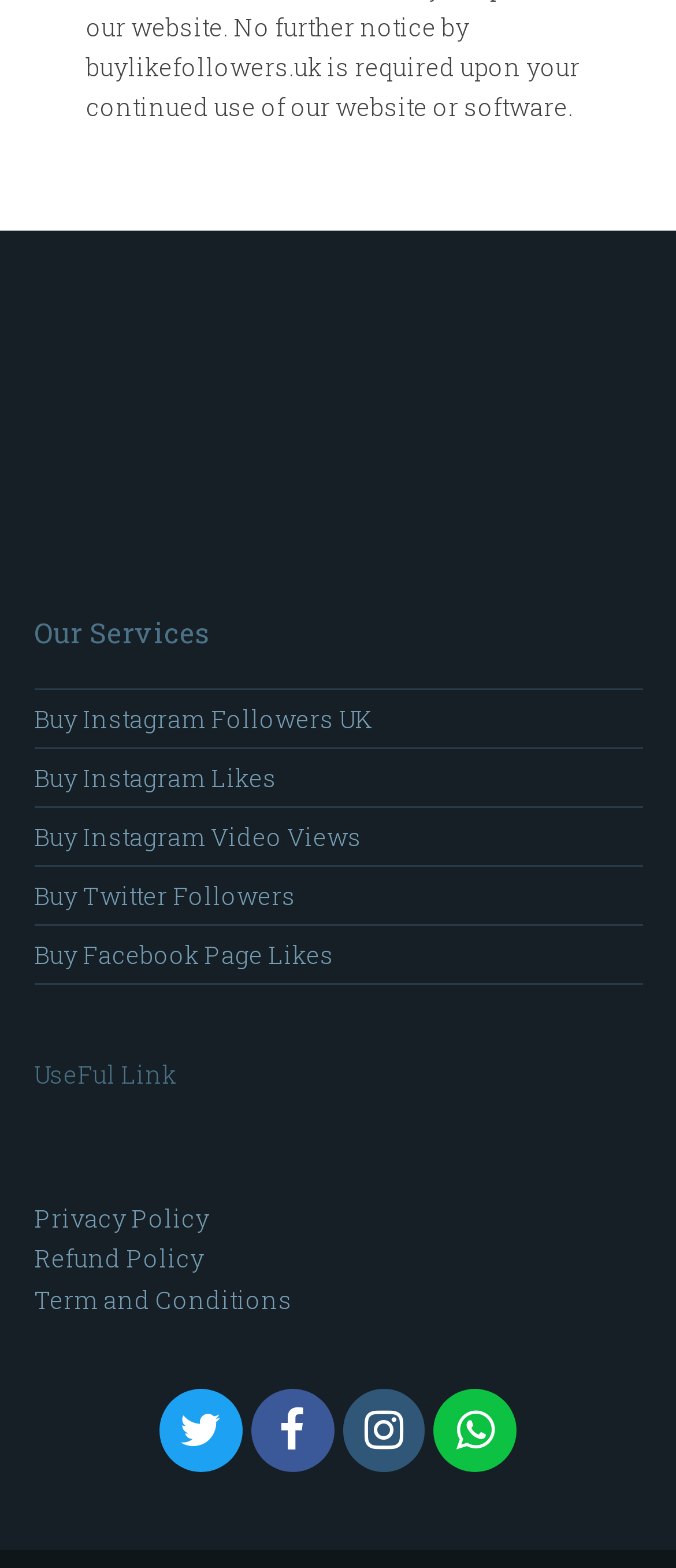Locate the bounding box coordinates of the element that needs to be clicked to carry out the instruction: "View Privacy Policy". The coordinates should be given as four float numbers ranging from 0 to 1, i.e., [left, top, right, bottom].

[0.05, 0.767, 0.309, 0.788]